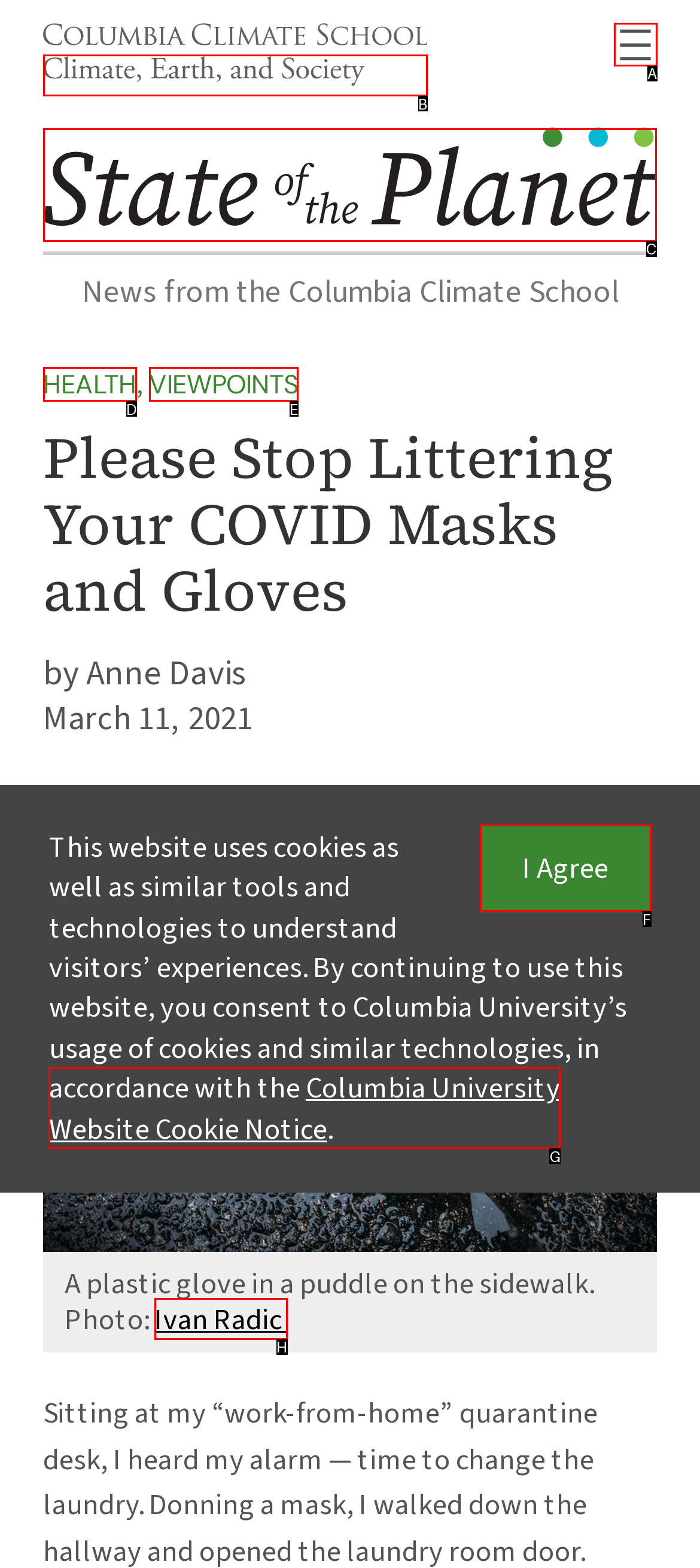Identify which lettered option completes the task: Click on the SEO link. Provide the letter of the correct choice.

None